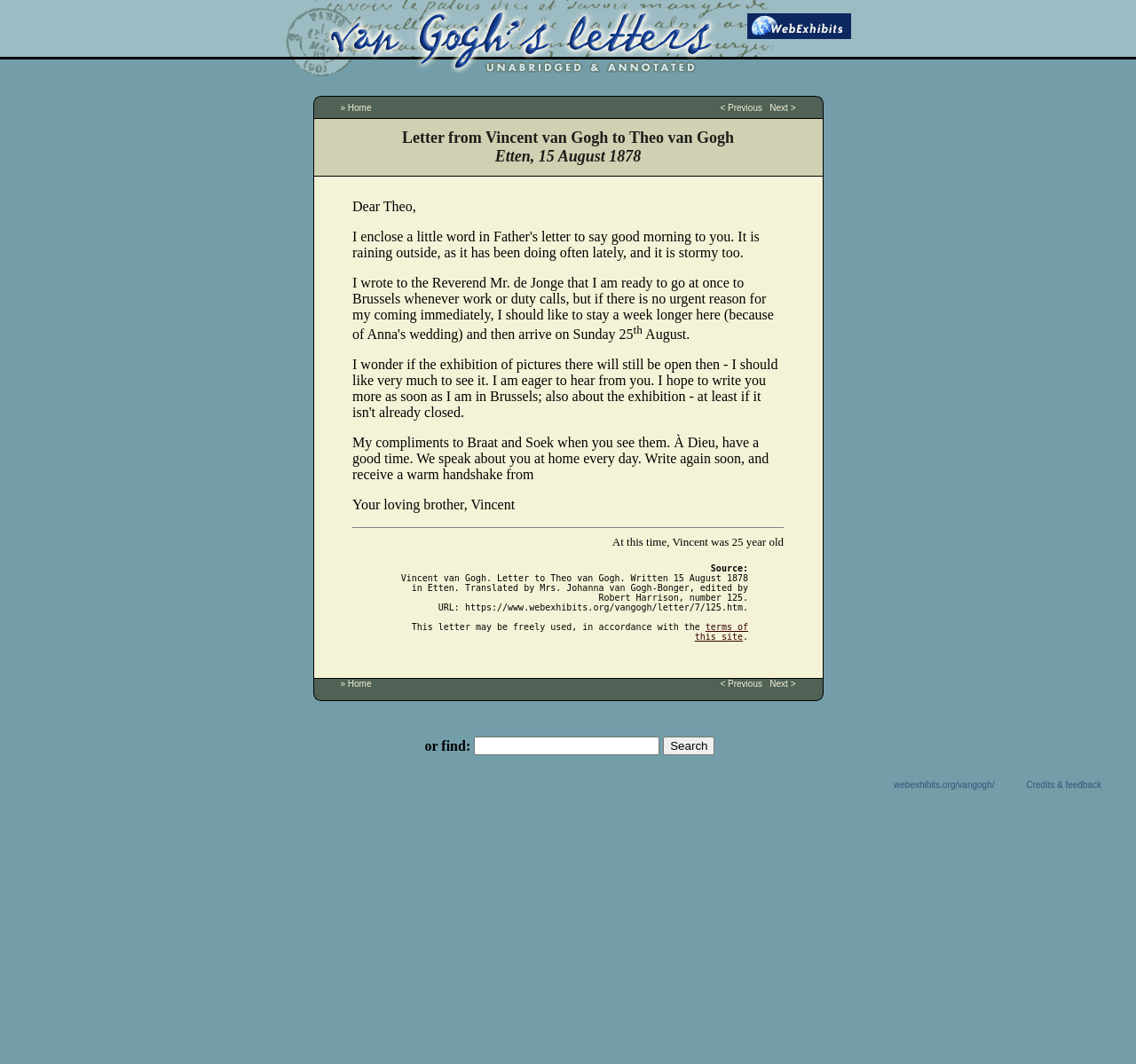Describe the webpage in detail, including text, images, and layout.

The webpage is a digital archive of Vincent van Gogh's letters, specifically a letter written to his brother Theo on August 15, 1878. At the top of the page, there is a header with a link to "van Gogh's letters - unabridged and annotated" and an image related to the letters.

Below the header, there is a navigation menu with links to "Home", "Previous", and "Next" pages. This menu is repeated at the bottom of the page.

The main content of the page is the letter itself, which is divided into several sections. The letter is written in a formal tone and discusses Vincent's plans to travel to Brussels, his interest in an exhibition of pictures, and his daily life. The text is presented in a clear and readable format, with paragraphs separated by blank lines.

To the right of the letter, there is a sidebar with a search function, allowing users to search for specific keywords or phrases within the letters.

At the bottom of the page, there is a footer with additional information about the letter, including the source, URL, and terms of use.